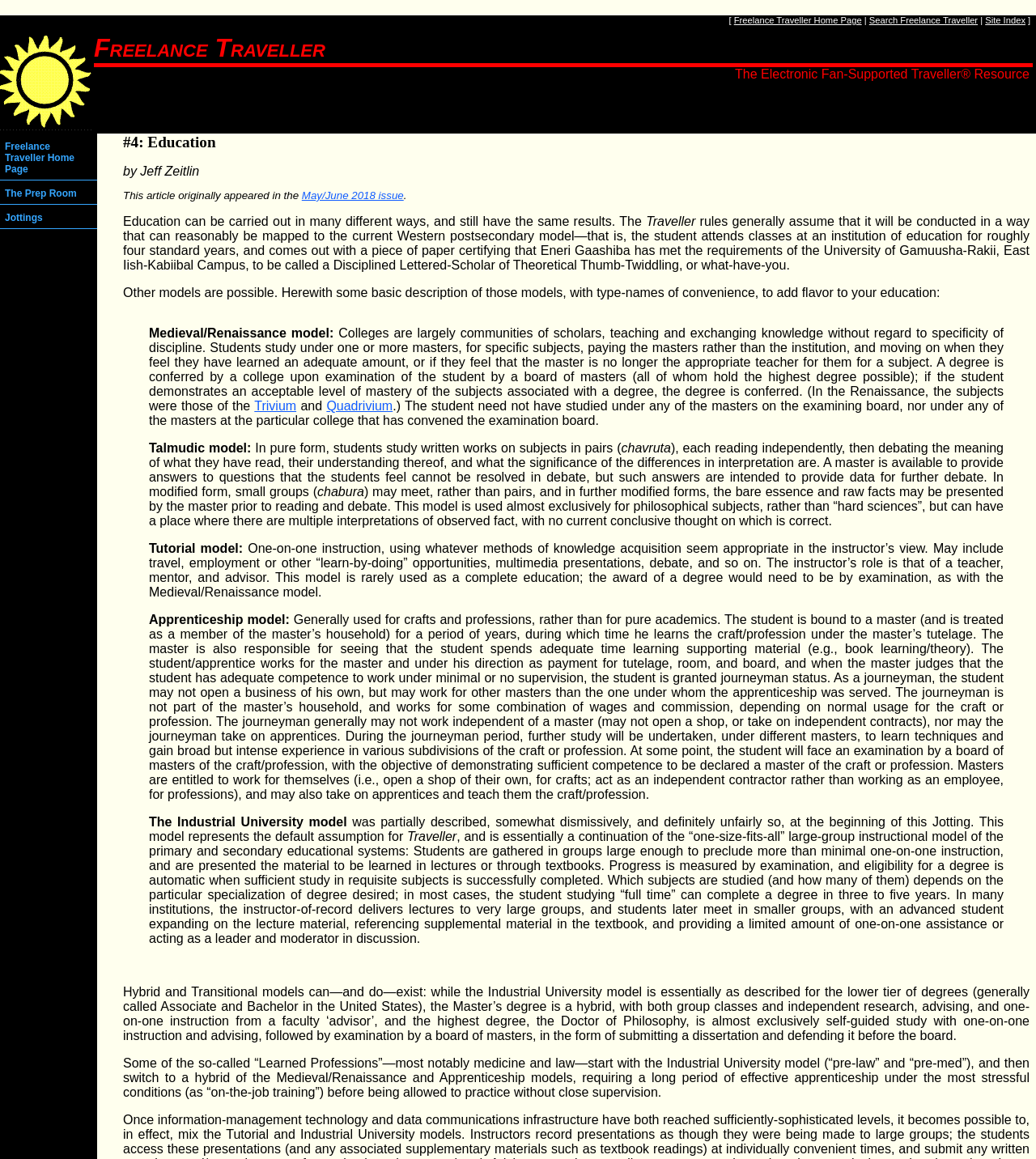Please identify the bounding box coordinates of the element that needs to be clicked to execute the following command: "go to Freelance Traveller Home Page". Provide the bounding box using four float numbers between 0 and 1, formatted as [left, top, right, bottom].

[0.0, 0.117, 0.094, 0.155]